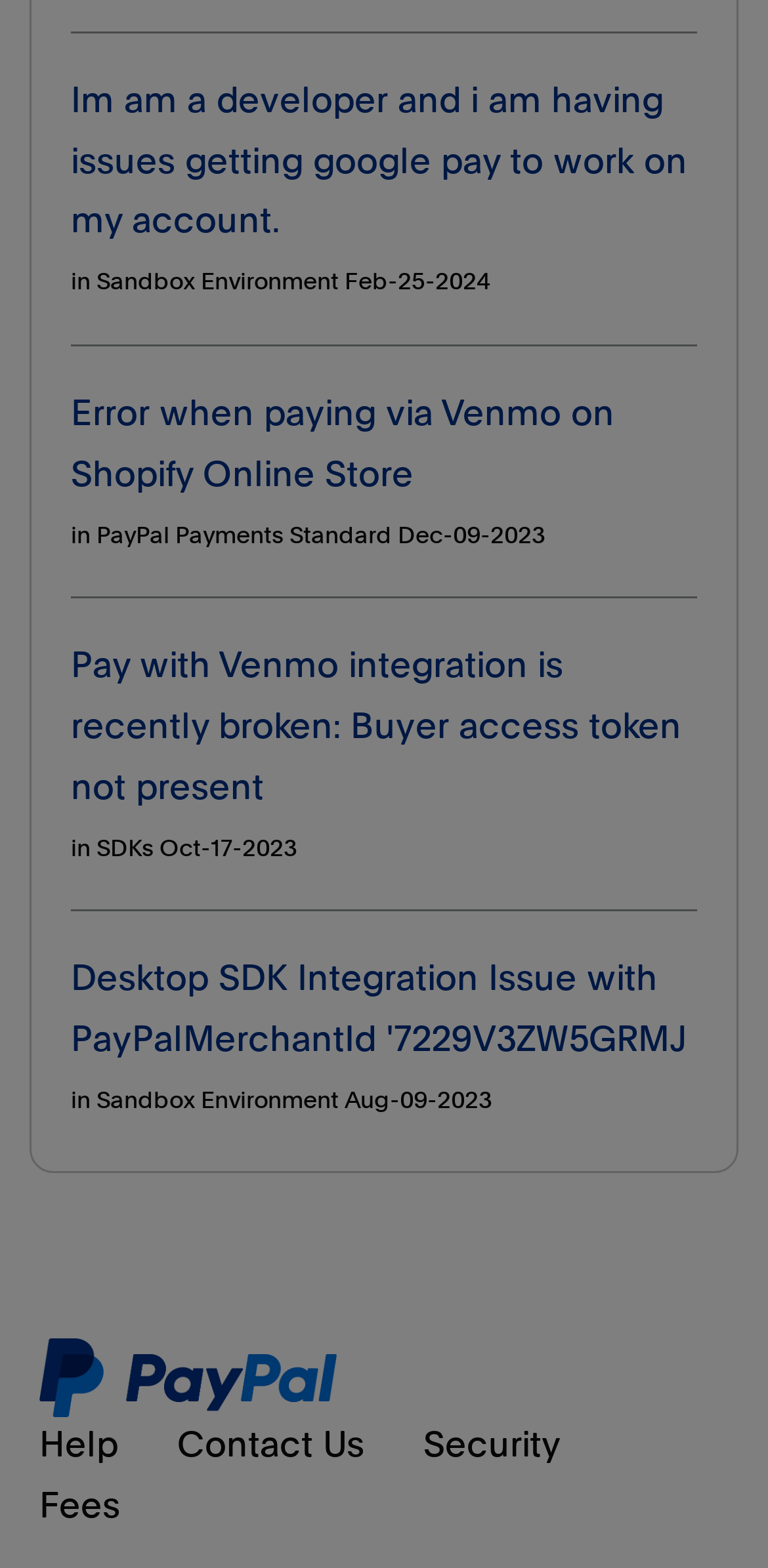Determine the coordinates of the bounding box that should be clicked to complete the instruction: "Click on the 'Help' link". The coordinates should be represented by four float numbers between 0 and 1: [left, top, right, bottom].

[0.051, 0.912, 0.154, 0.934]